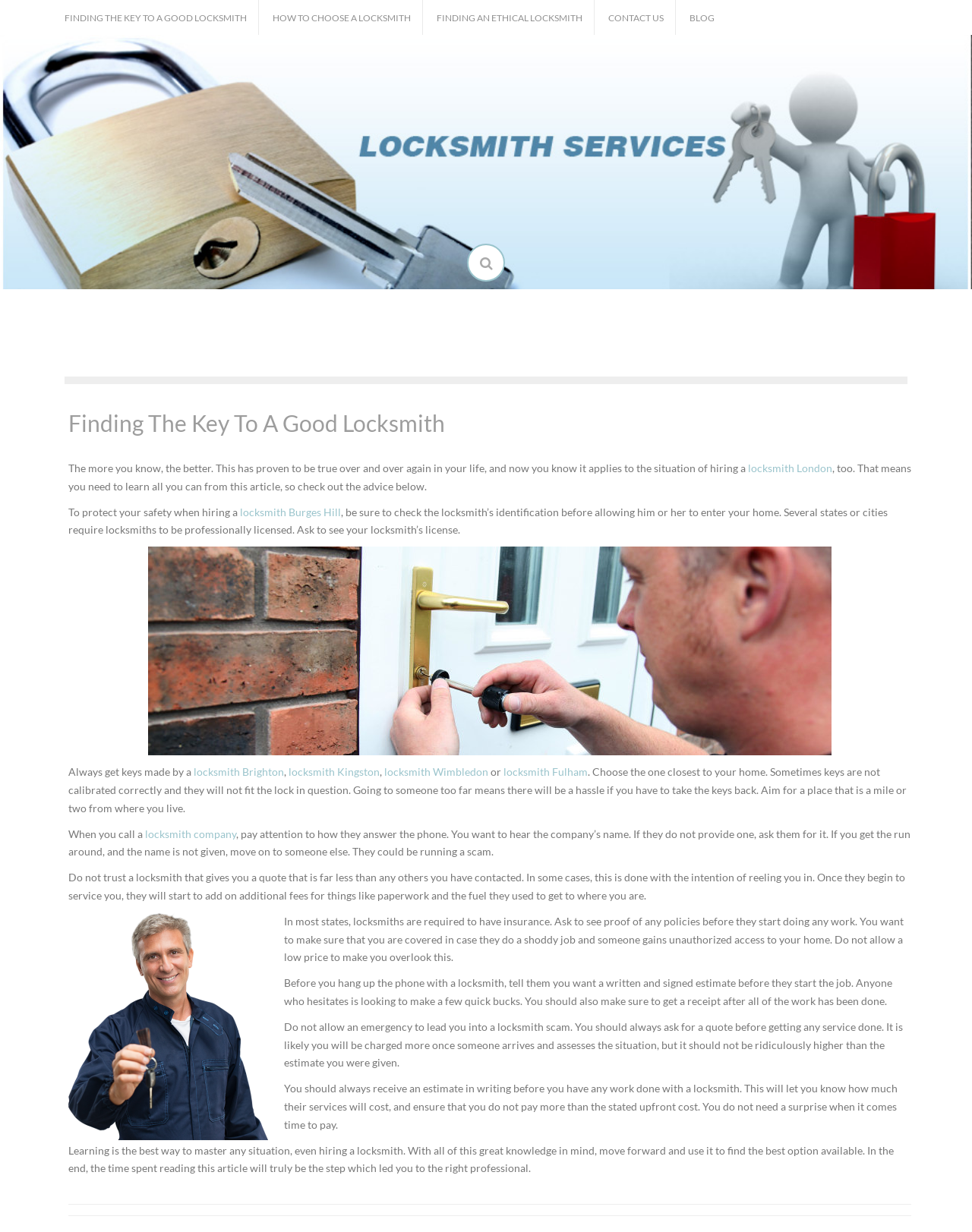Why is it important to check a locksmith's identification?
Based on the screenshot, give a detailed explanation to answer the question.

According to the webpage, checking a locksmith's identification is important to protect your safety, as some states or cities require locksmiths to be professionally licensed, and you want to ensure that the locksmith is legitimate and trustworthy.